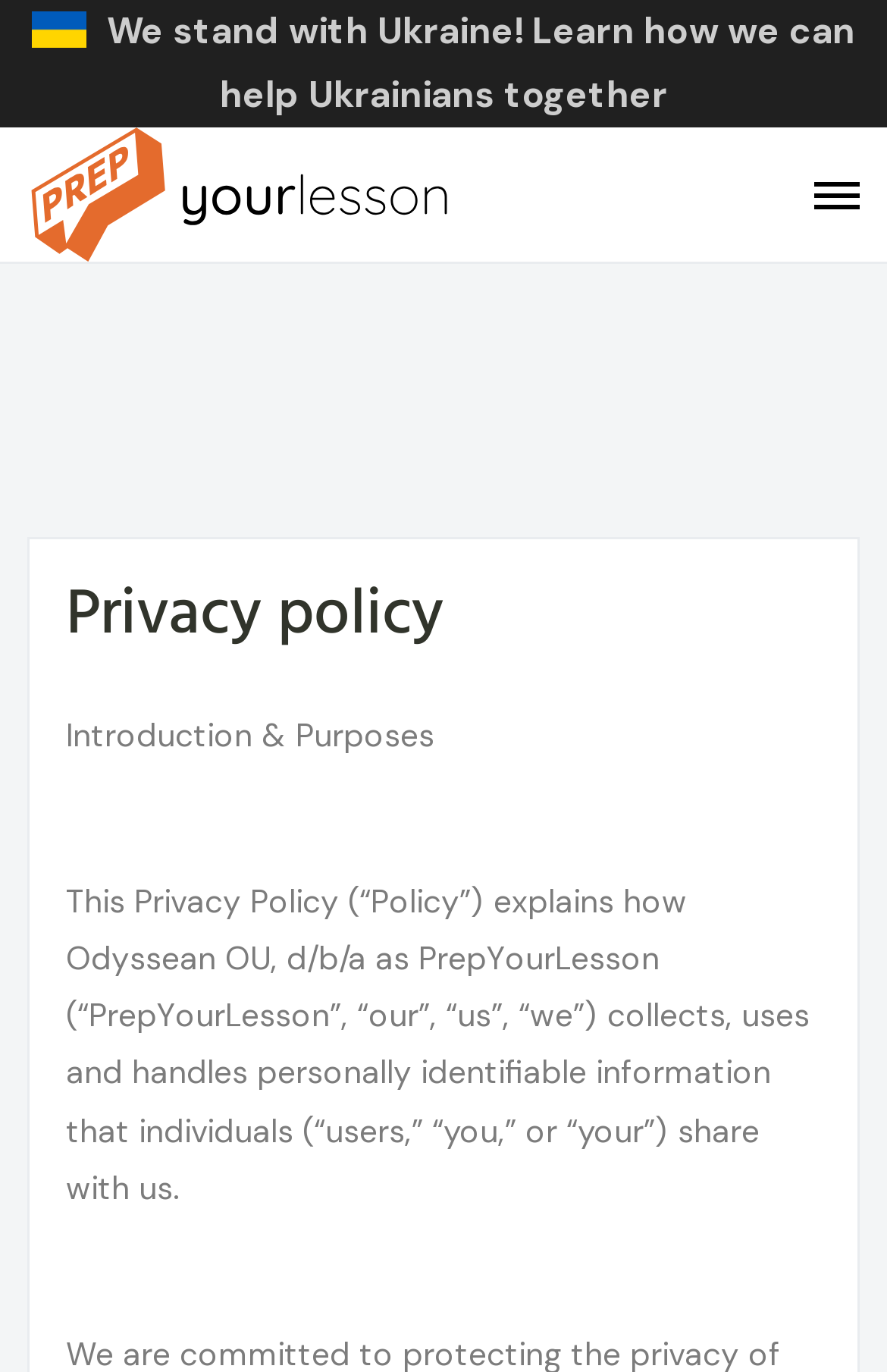What is the purpose of the PrepYourLesson website?
Using the image, provide a detailed and thorough answer to the question.

Based on the webpage structure and content, it appears that PrepYourLesson is a website that provides resources and tools for lesson preparation. The presence of a privacy policy and introductory text suggests that the website is focused on educational purposes.